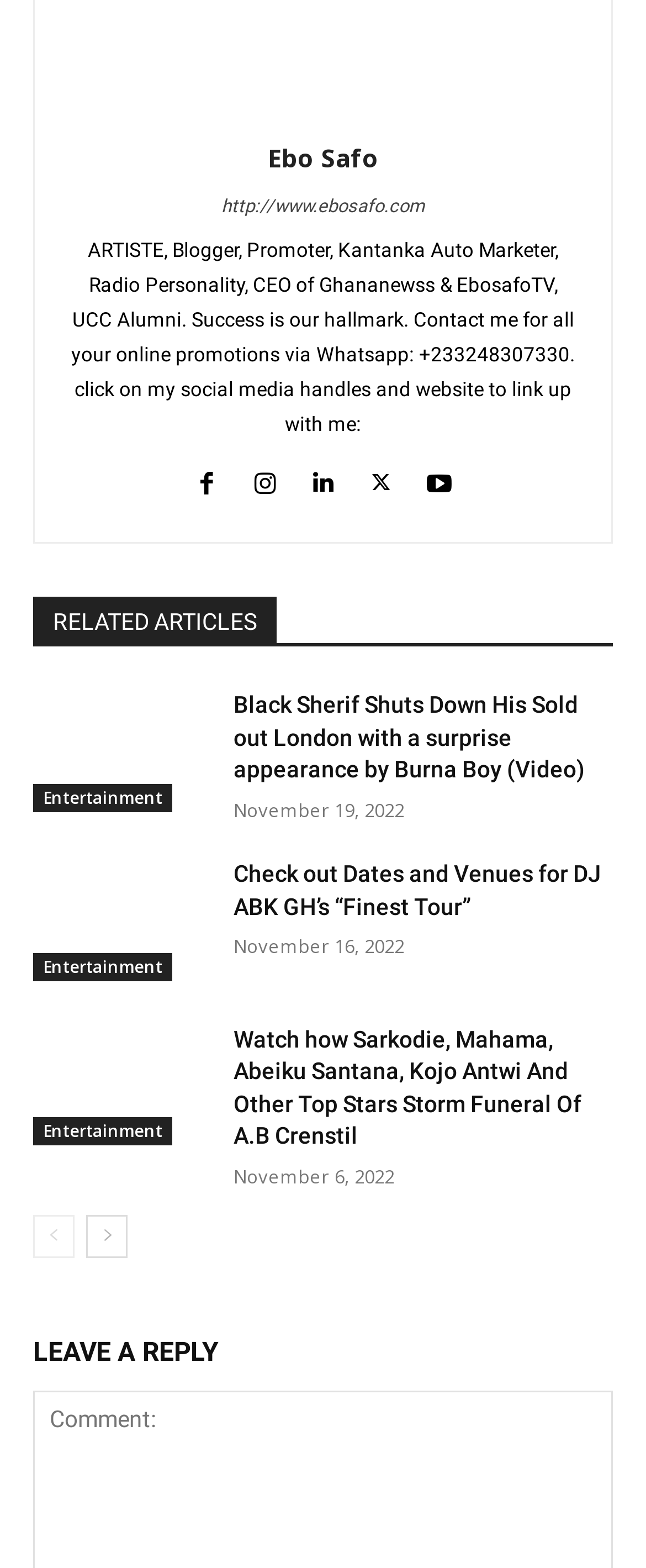Using the provided element description "title="Linkedin"", determine the bounding box coordinates of the UI element.

[0.481, 0.297, 0.519, 0.313]